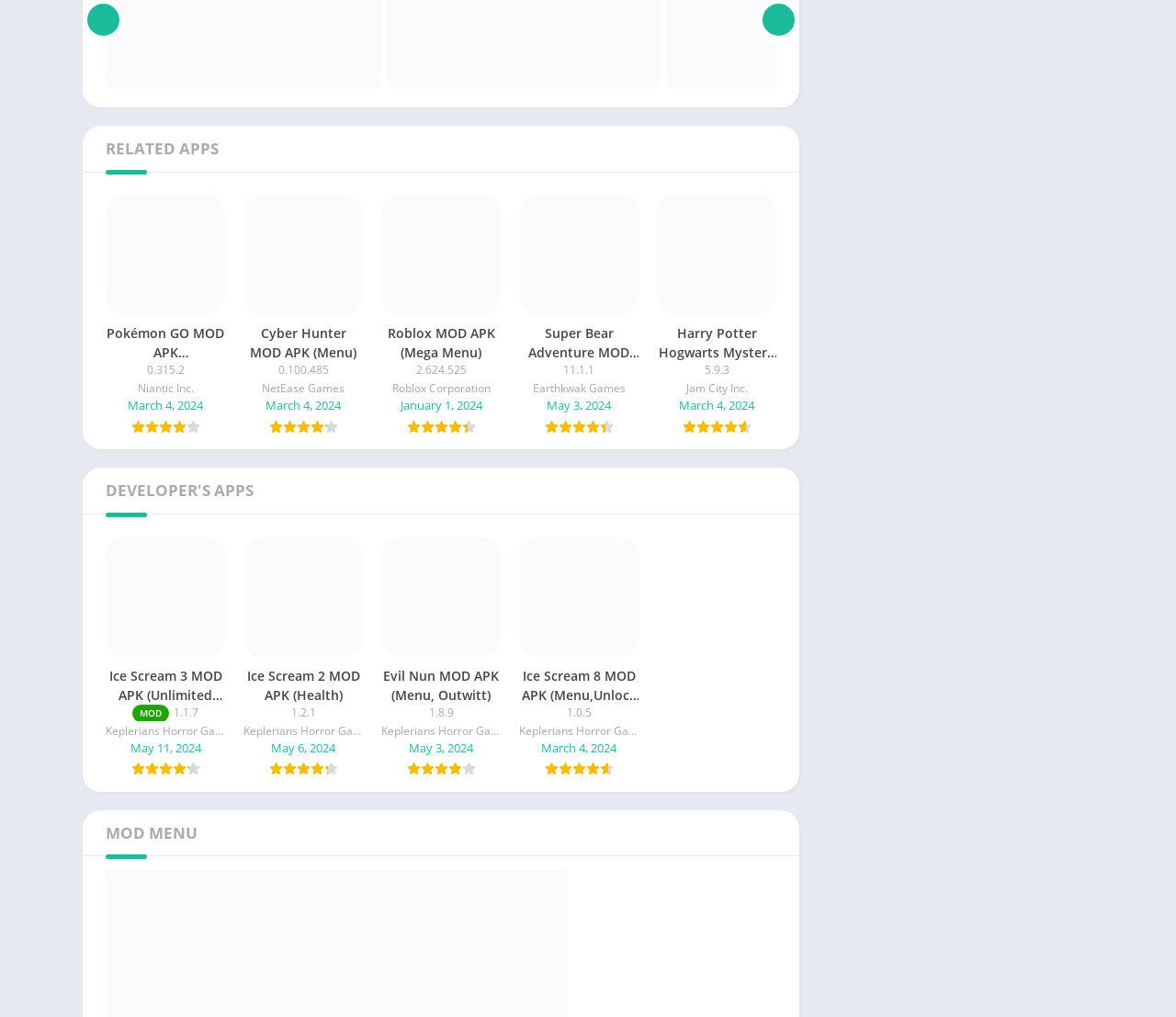Based on the image, please elaborate on the answer to the following question:
What is the purpose of the MOD APK versions?

The purpose of the MOD APK versions is to provide additional features or modifications to the original games, such as unlimited money, health, or menu options, as indicated by the descriptions of the MOD APK versions on the webpage.